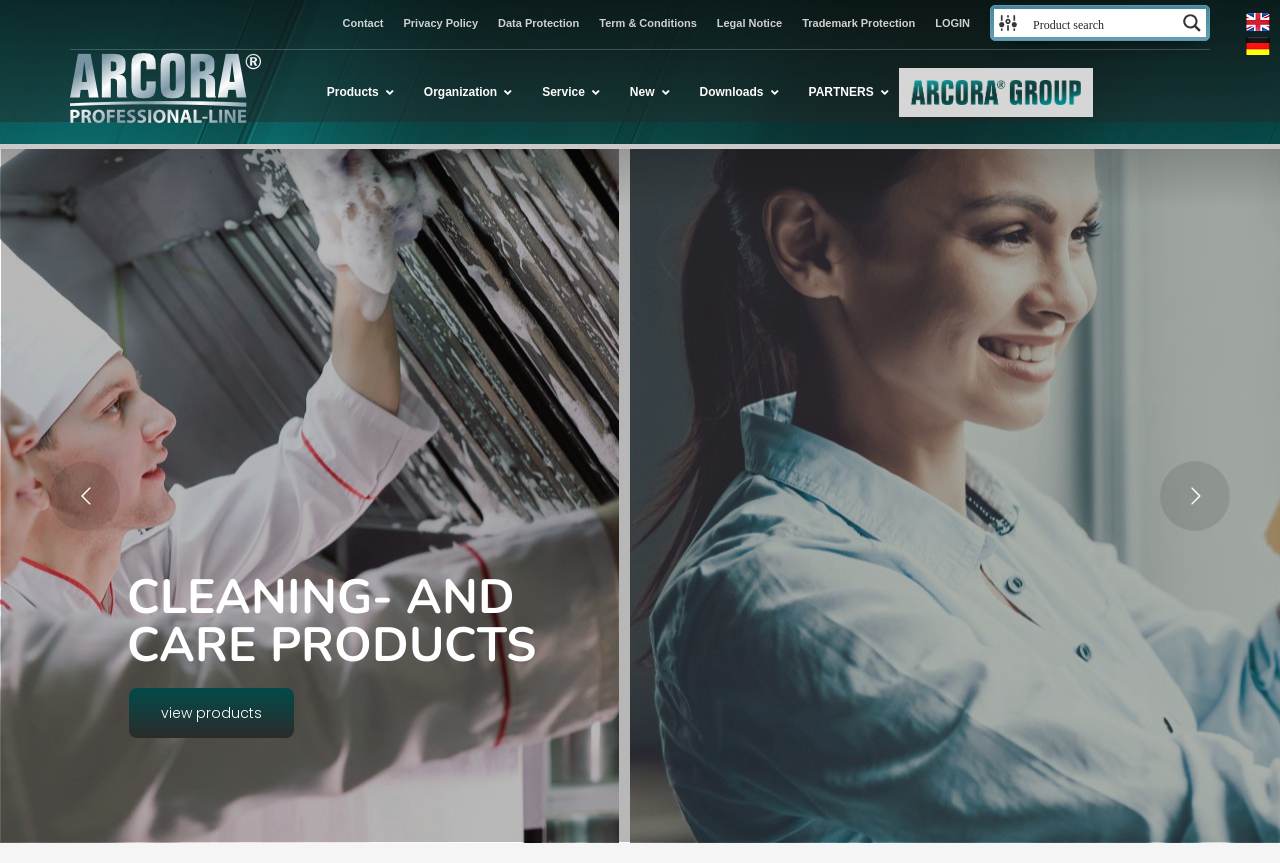Analyze the image and answer the question with as much detail as possible: 
How many language options are available?

I can see two language options, English and German, on the top right corner of the webpage, which are represented by their respective flags.